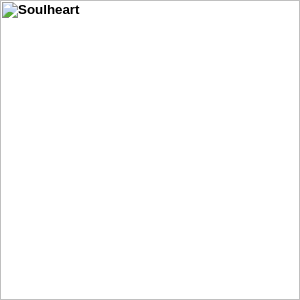Offer a detailed narrative of the scene depicted in the image.

The image prominently features the logo for "Soulheart," an organization dedicated to healing, counselling, and art. The logo appears at the top left corner, accompanied by a stylized design that may reflect its holistic or wellness focus. Below the logo, the name "Soulheart" is clearly displayed, indicating its significance as the organization's identity. This image likely serves as a visual representation for visitors seeking services related to Reiki healing and art therapy, embodying a sense of tranquility and support that the organization offers.